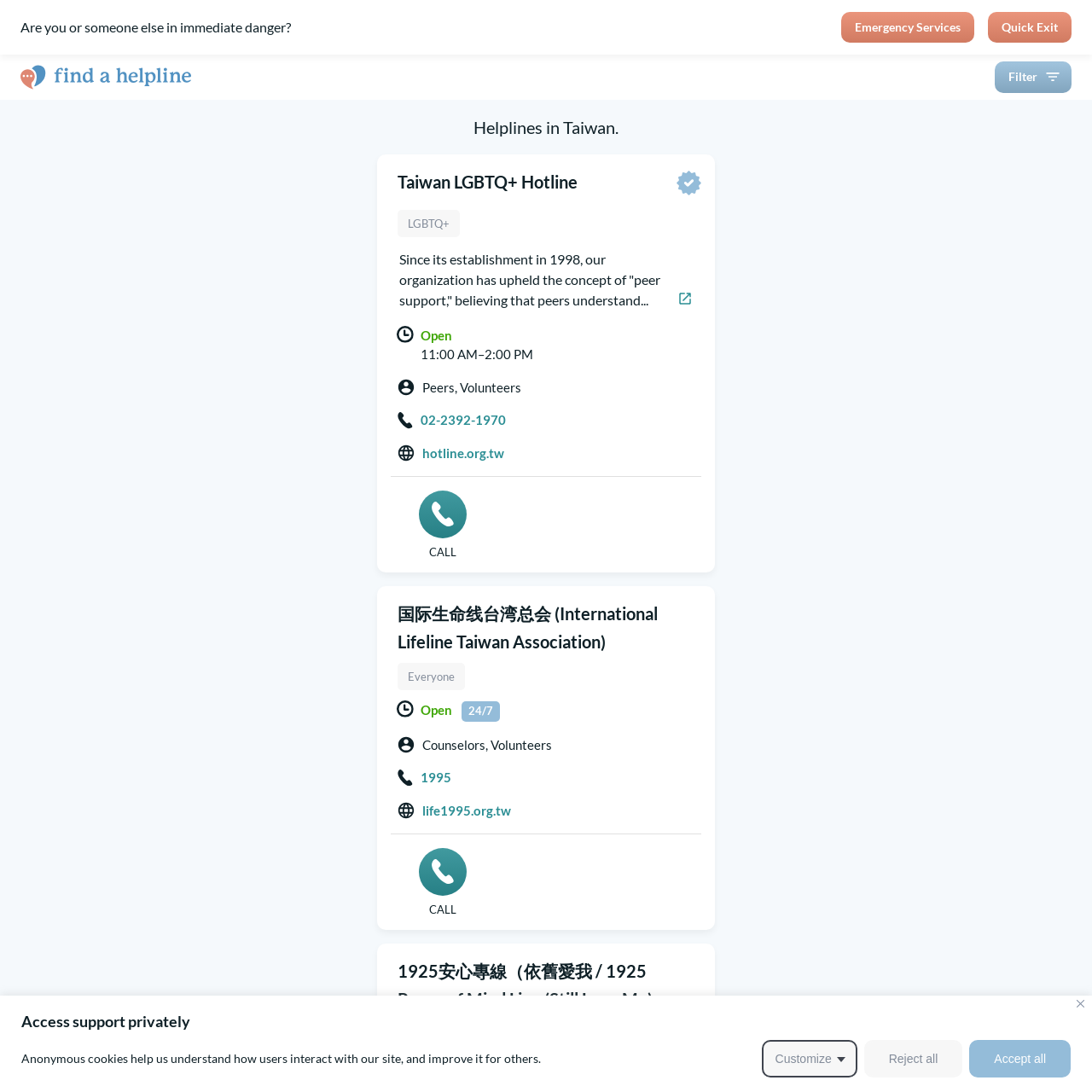Refer to the screenshot and answer the following question in detail:
What information is provided about each helpline?

Each helpline listed on the webpage provides information such as the name of the organization, a brief description of the services they offer, and their contact details including phone numbers and websites. This information is likely provided to help users decide which helpline to contact and how to reach them.